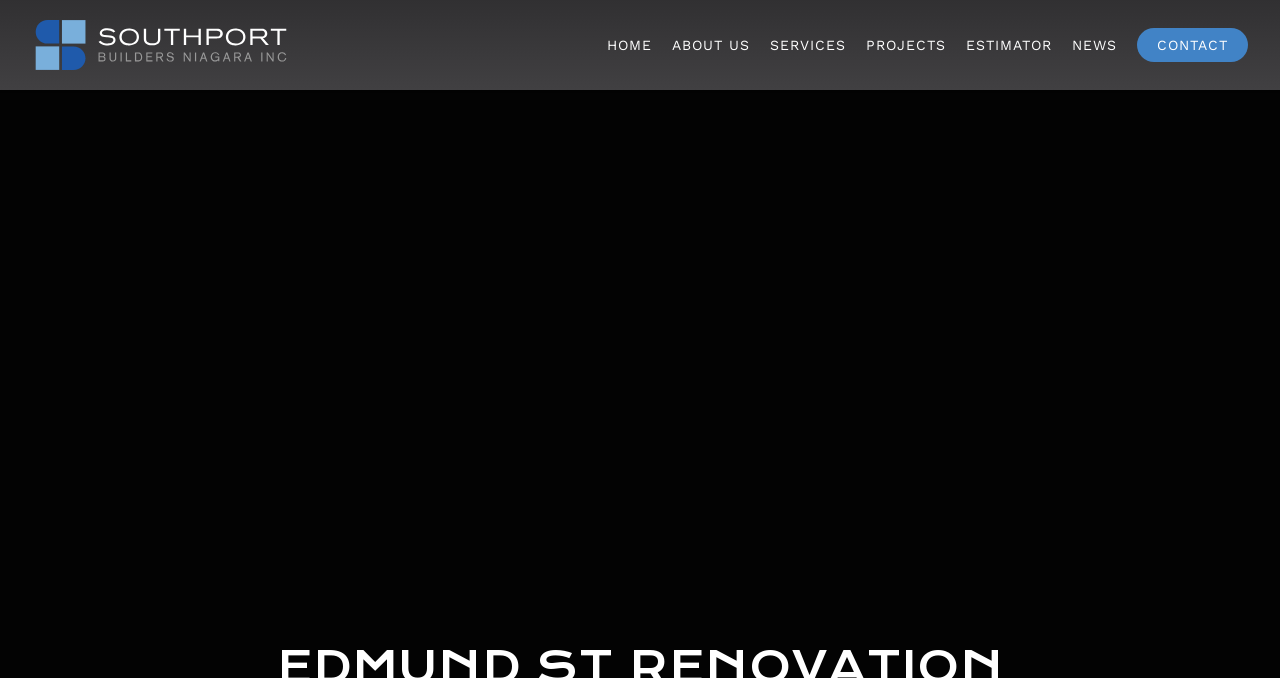Pinpoint the bounding box coordinates of the element to be clicked to execute the instruction: "check news".

[0.83, 0.056, 0.88, 0.077]